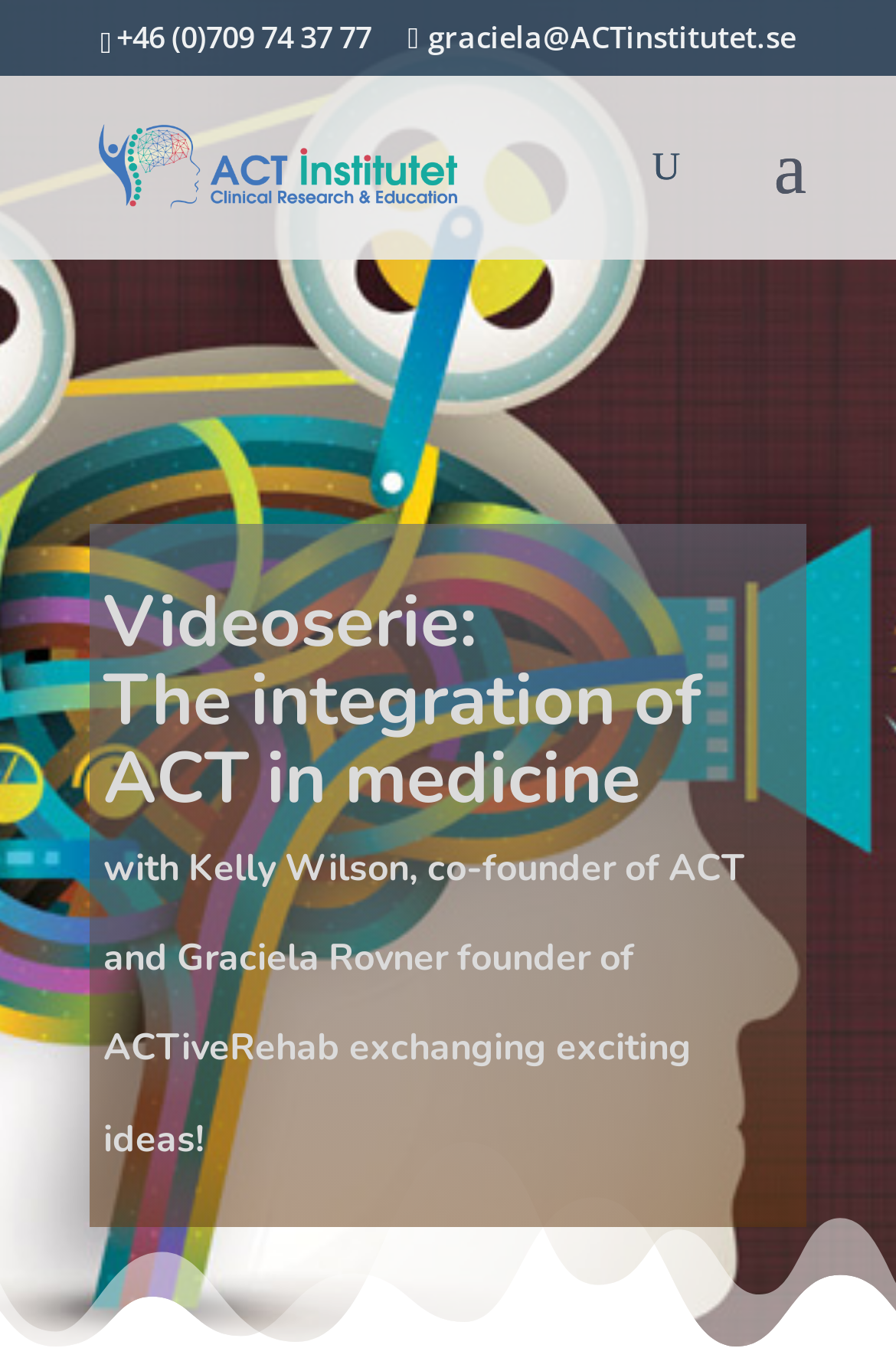Based on the image, provide a detailed response to the question:
Who is exchanging ideas in the video series?

I found the names of the people exchanging ideas by looking at the heading element with the bounding box coordinates [0.115, 0.43, 0.885, 0.884]. The heading element contains a descriptive text that mentions the names of Kelly Wilson and Graciela Rovner as the people exchanging ideas in the video series.